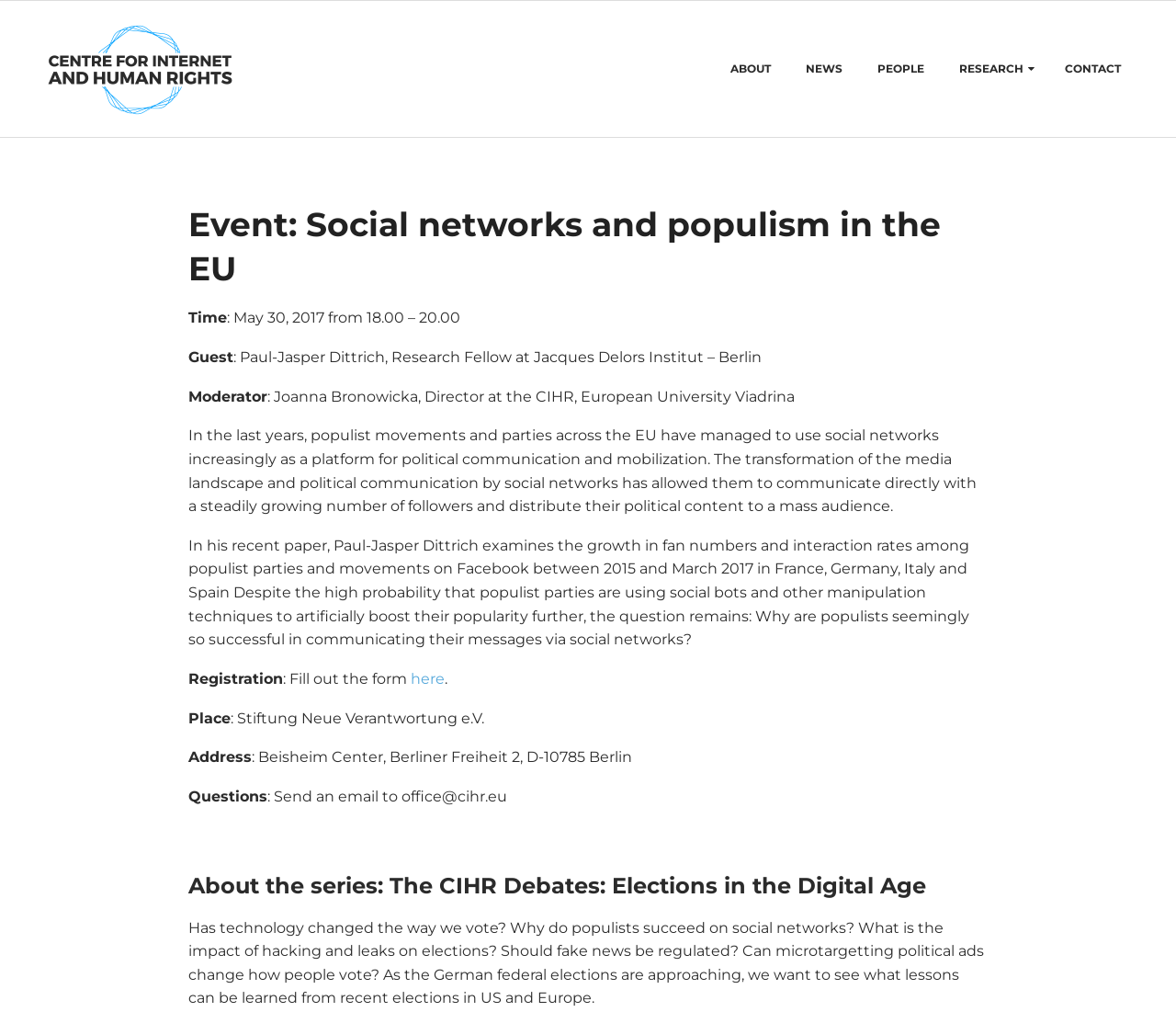Please identify the bounding box coordinates of the element on the webpage that should be clicked to follow this instruction: "Click the link to learn more about the CIHR Debates". The bounding box coordinates should be given as four float numbers between 0 and 1, formatted as [left, top, right, bottom].

[0.16, 0.851, 0.84, 0.88]